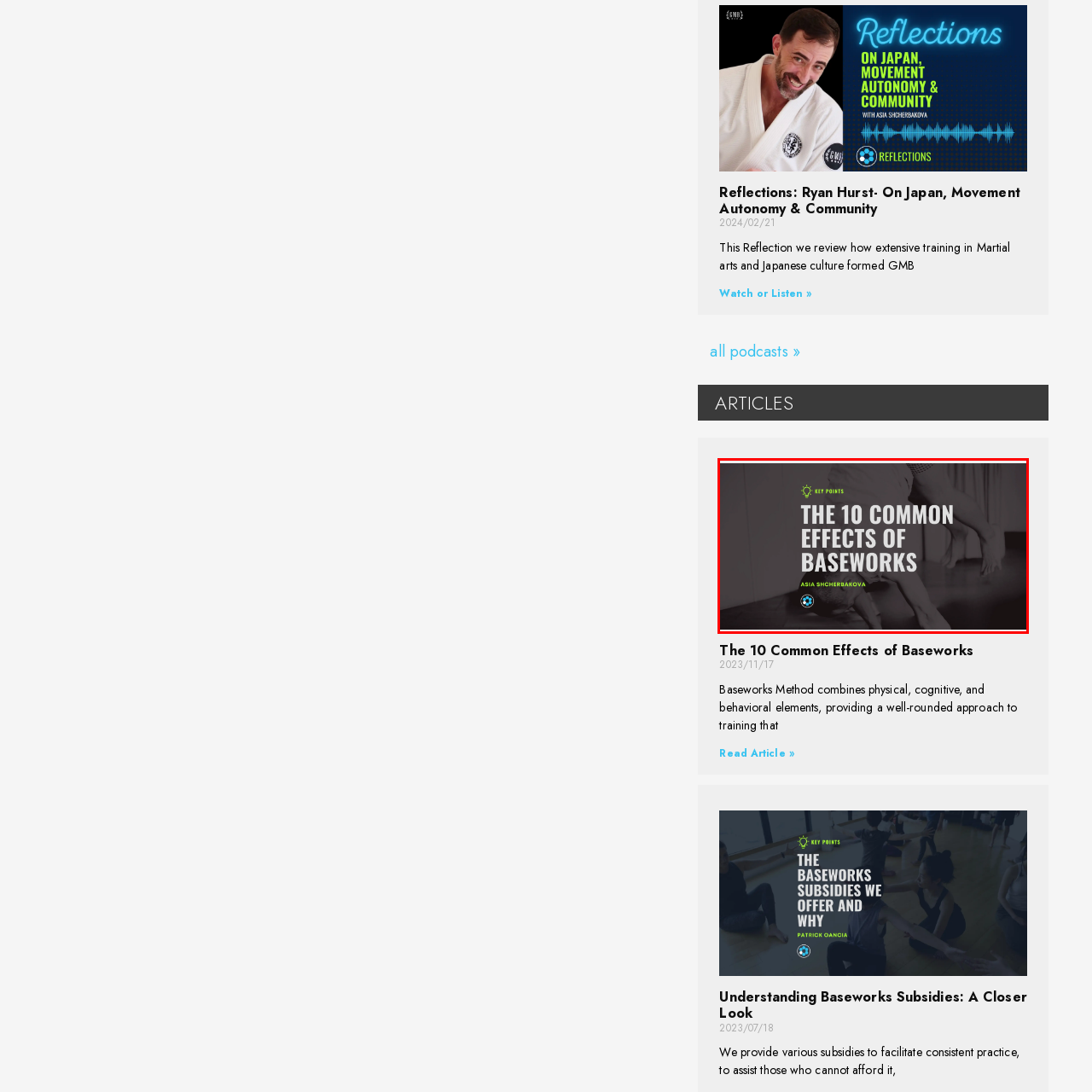Who is credited in the subtitle?  
Pay attention to the image within the red frame and give a detailed answer based on your observations from the image.

The subtitle credits Asia Shcherbakova, highlighting her contribution to this topic, which is related to Baseworks and its effects.